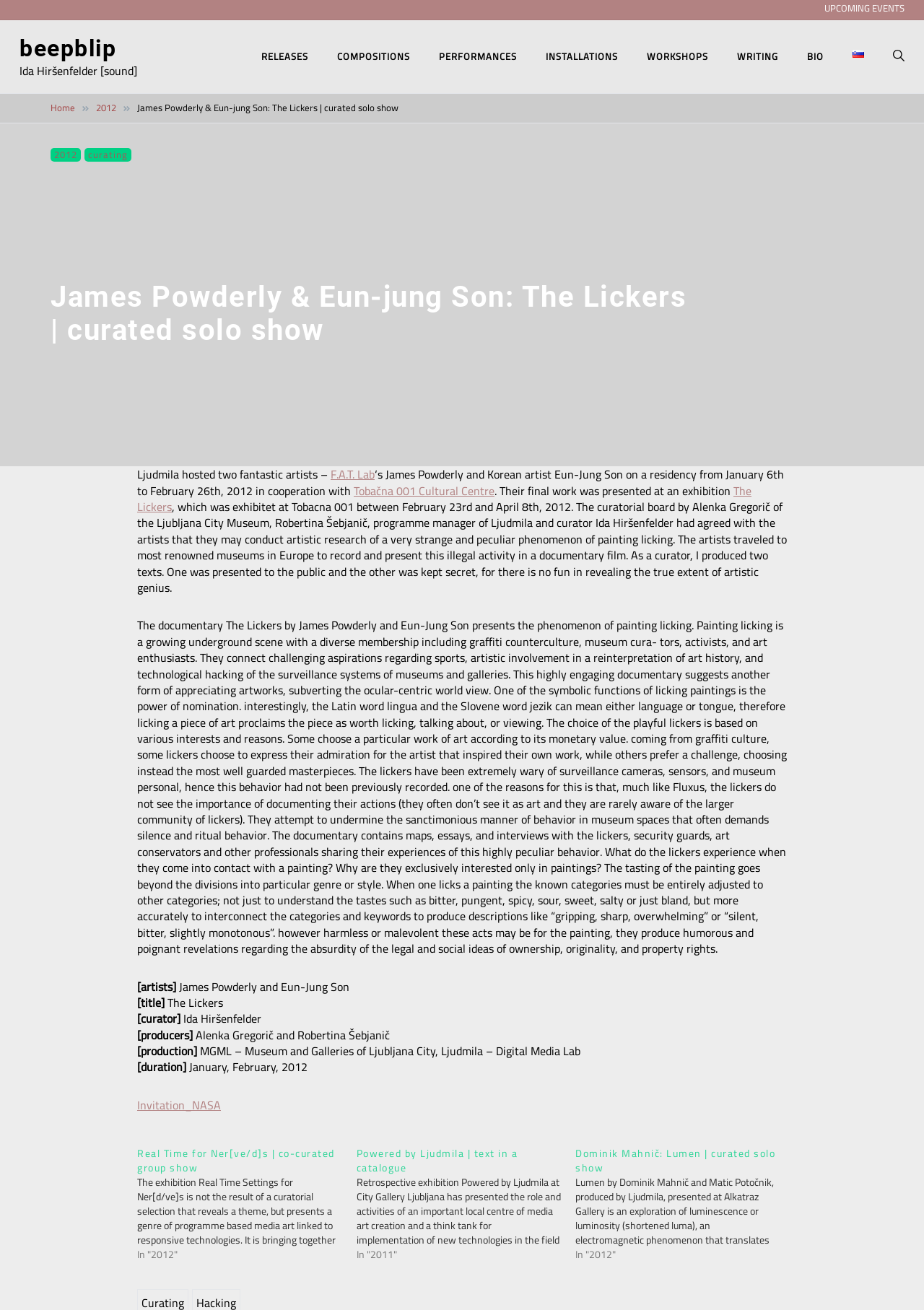Please give the bounding box coordinates of the area that should be clicked to fulfill the following instruction: "Switch to Slovenian language". The coordinates should be in the format of four float numbers from 0 to 1, i.e., [left, top, right, bottom].

[0.907, 0.025, 0.951, 0.062]